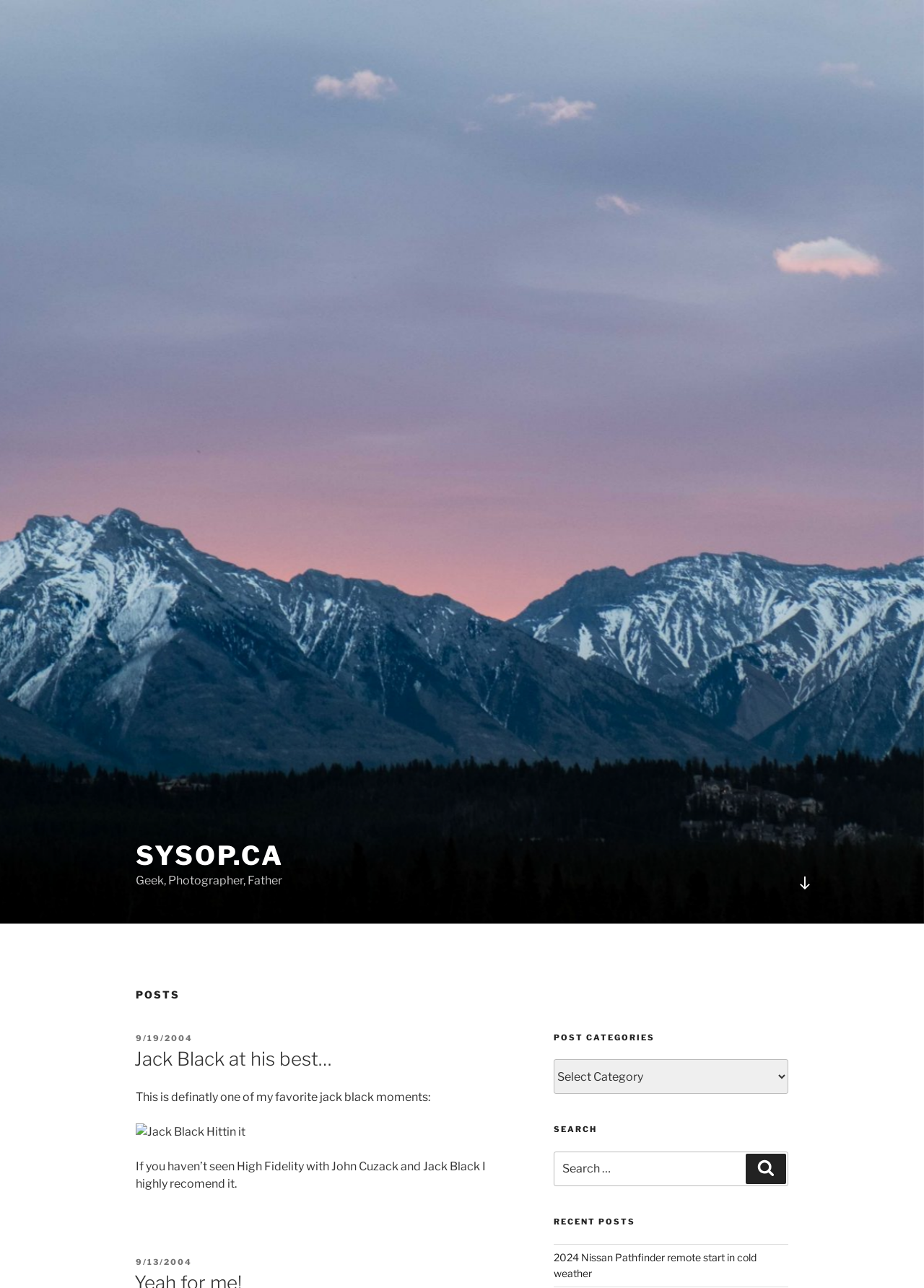Provide the bounding box coordinates of the area you need to click to execute the following instruction: "View recent post about 2024 Nissan Pathfinder".

[0.599, 0.971, 0.818, 0.993]